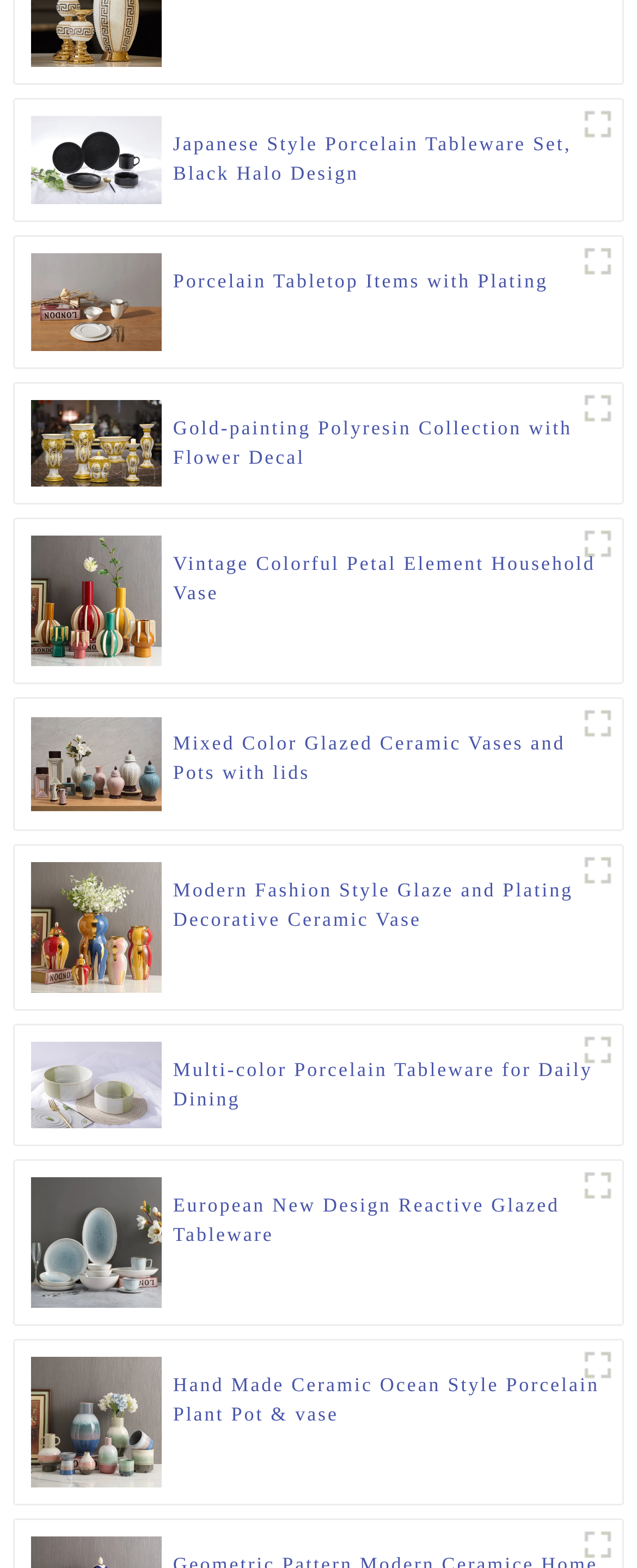Give a one-word or one-phrase response to the question: 
What is the color of the tableware set with the caption 'Japanese Style Porcelain Tableware Set, Black Halo Design'?

Black